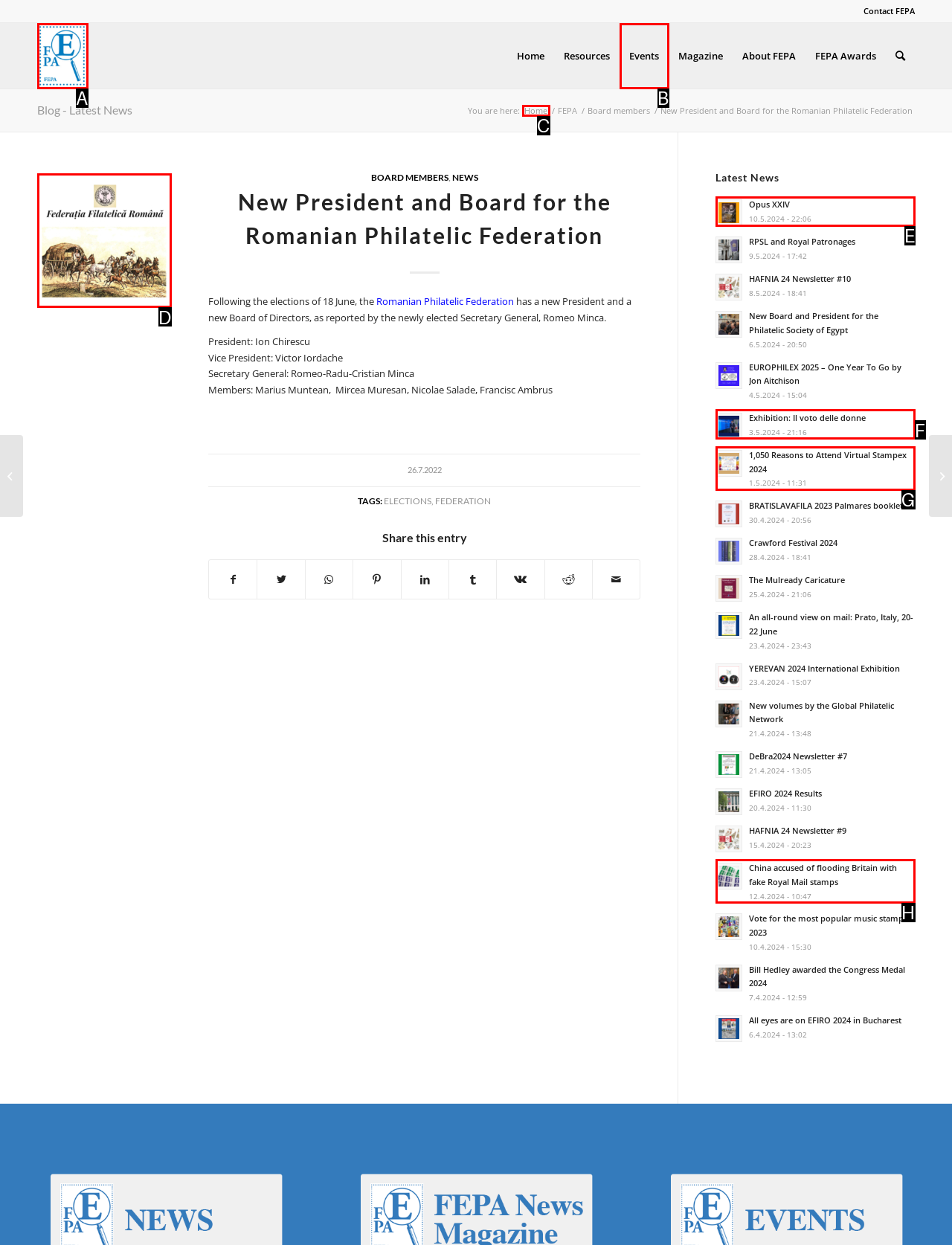Using the description: Home, find the best-matching HTML element. Indicate your answer with the letter of the chosen option.

C